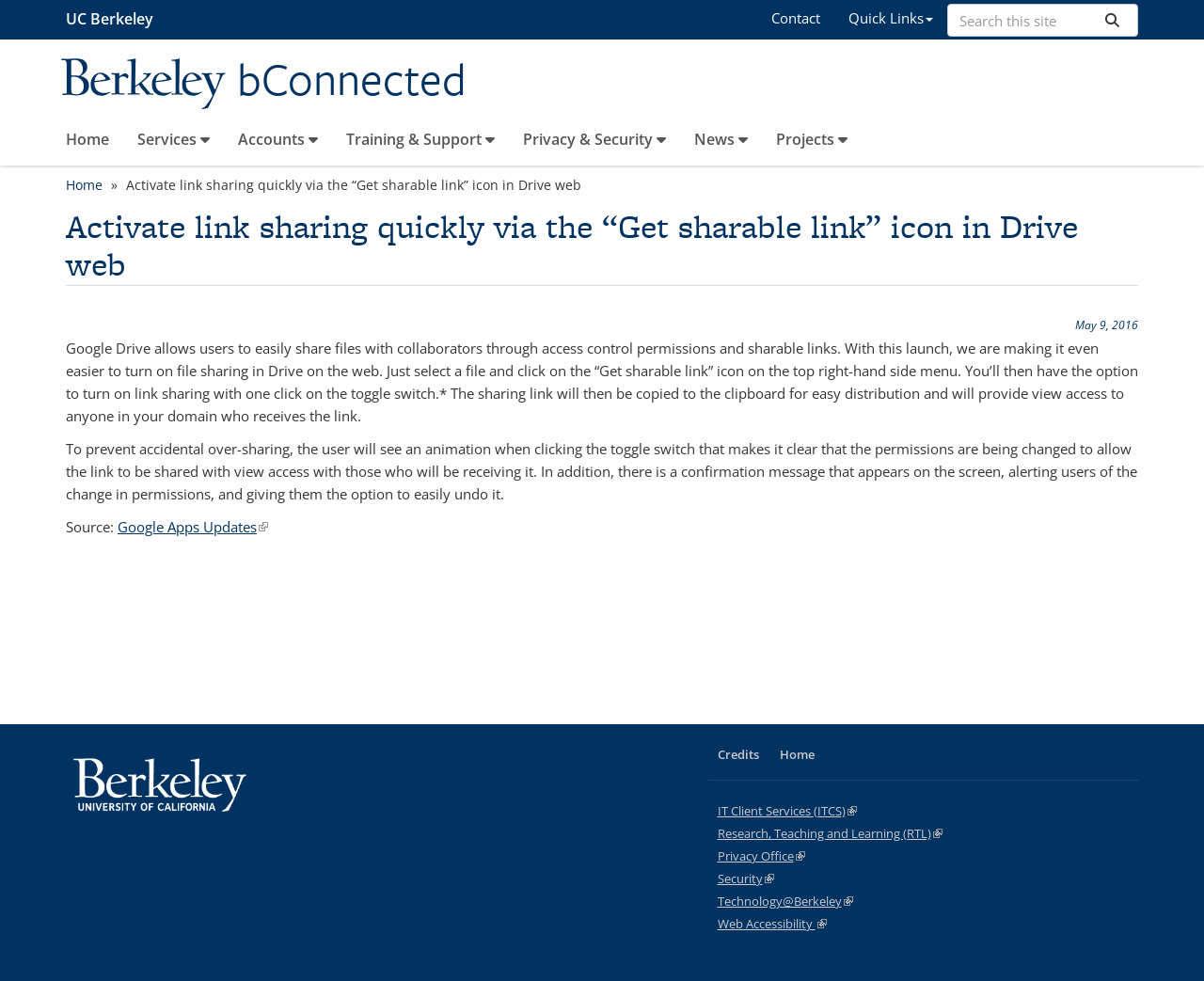Return the bounding box coordinates of the UI element that corresponds to this description: "Quick Links". The coordinates must be given as four float numbers in the range of 0 and 1, [left, top, right, bottom].

[0.693, 0.0, 0.787, 0.038]